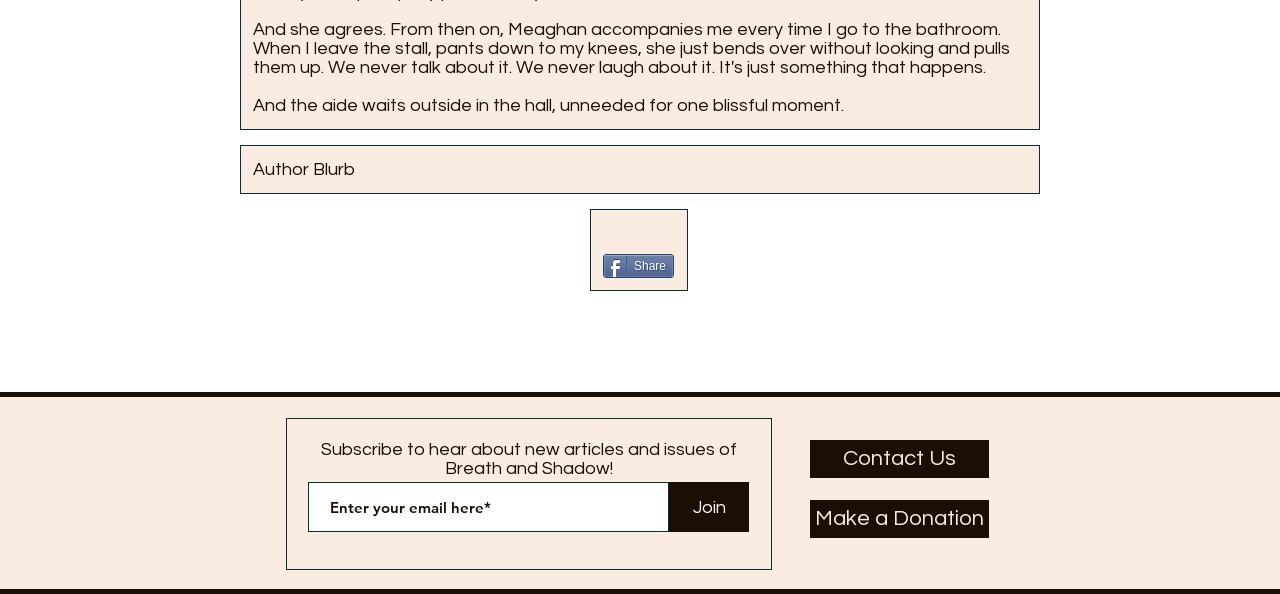Carefully examine the image and provide an in-depth answer to the question: What is the author's current activity?

The author is waiting, as indicated by the text 'And the aide waits outside in the hall, unneeded for one blissful moment.'